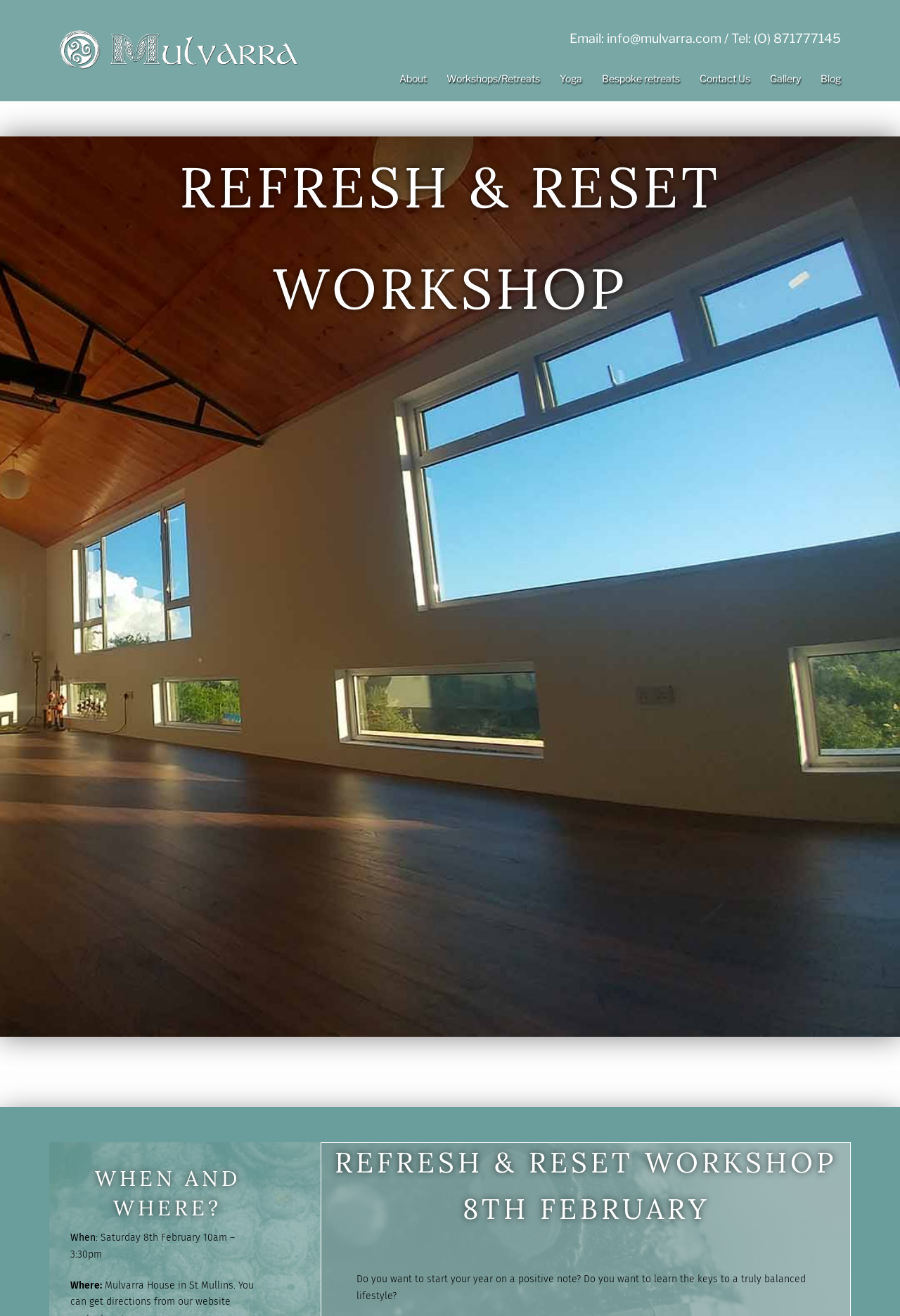Explain in detail what you observe on this webpage.

The webpage appears to be promoting a workshop called "Refresh & Reset" at Mulvarra House, a workshop and retreat center in St Mullins. 

At the top left of the page, there is a logo or image of Mulvarra House, accompanied by a link to the center's website. 

Below the logo, there are several navigation links, including "About", "Workshops/Retreats", "Yoga", "Bespoke retreats", "Contact Us", "Gallery", and "Blog", which are arranged horizontally across the page.

The main content of the page is divided into two sections. On the left side, there is a heading "REFRESH & RESET WORKSHOP" in a large font, followed by a subheading "WHEN AND WHERE?" and the details of the workshop, including the date and time, and the location.

On the right side, there is a repeated heading "REFRESH & RESET WORKSHOP" and a subheading "8TH FEBRUARY", followed by a paragraph of text that describes the workshop's purpose and what attendees can expect to learn.